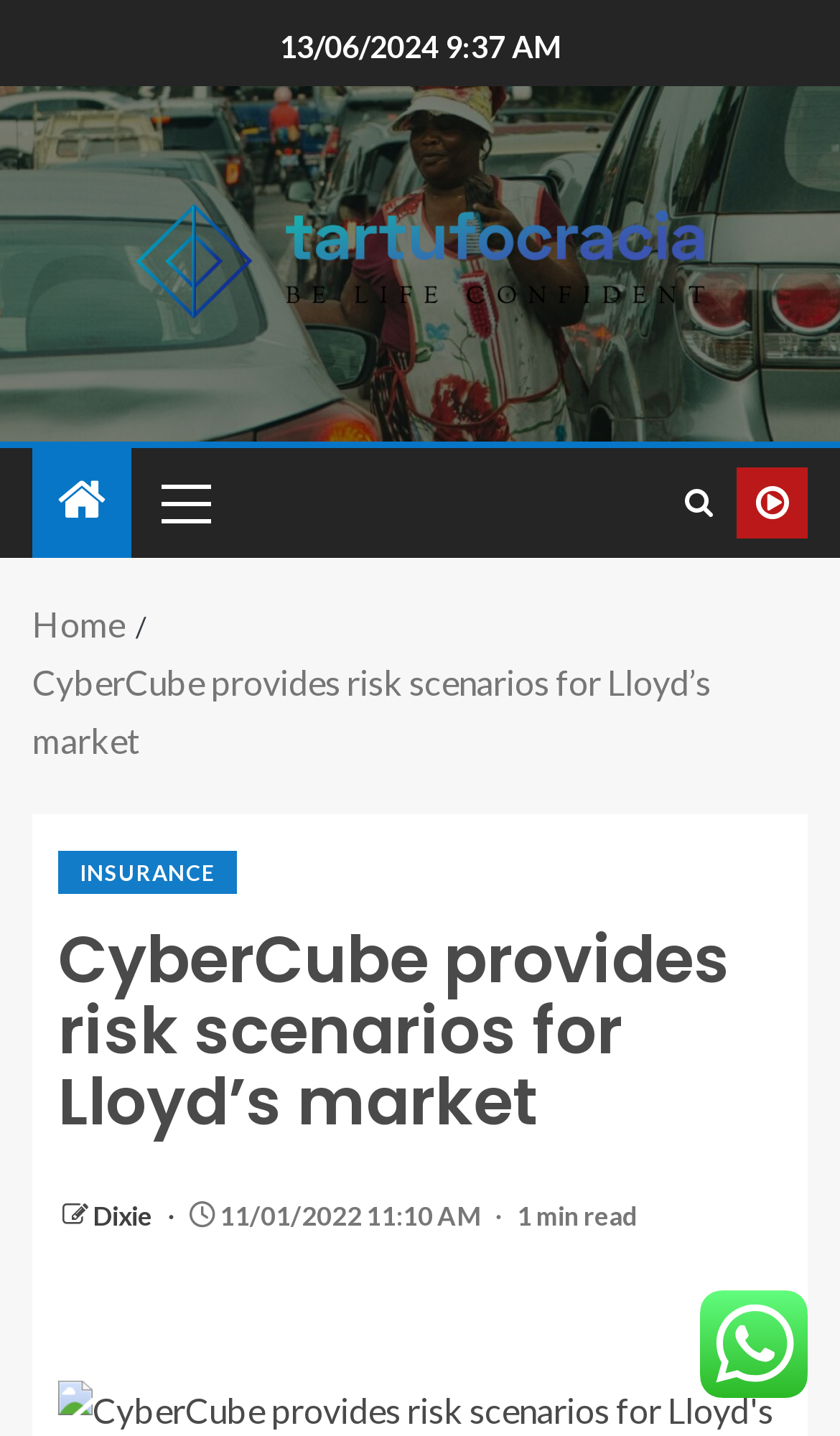Respond to the question below with a single word or phrase:
What is the date of the last update?

13/06/2024 9:37 AM